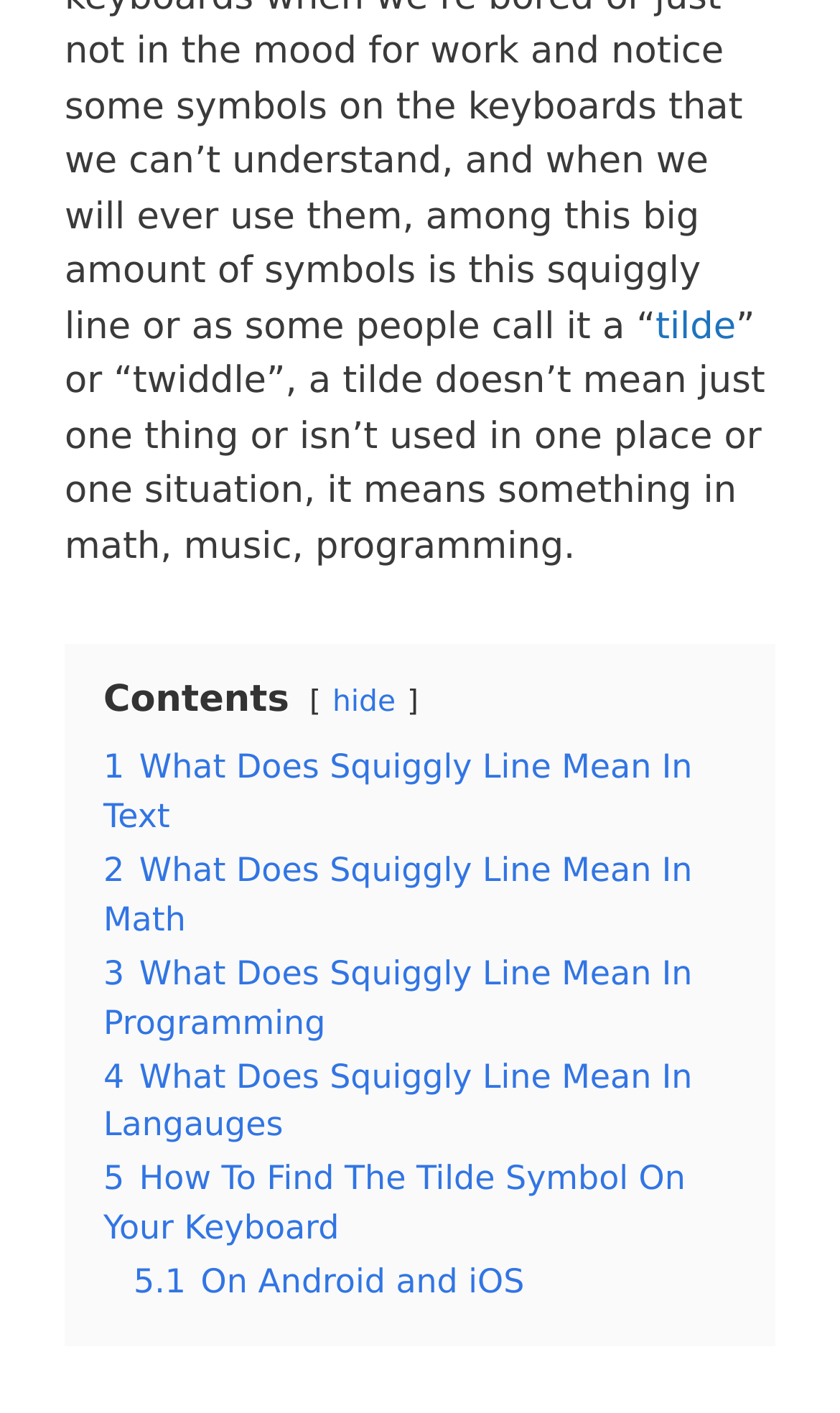Please look at the image and answer the question with a detailed explanation: What is the topic of the fifth section?

The fifth section is about 'How To Find The Tilde Symbol On Your Keyboard', which provides information on how to find the tilde symbol on Android and iOS devices.